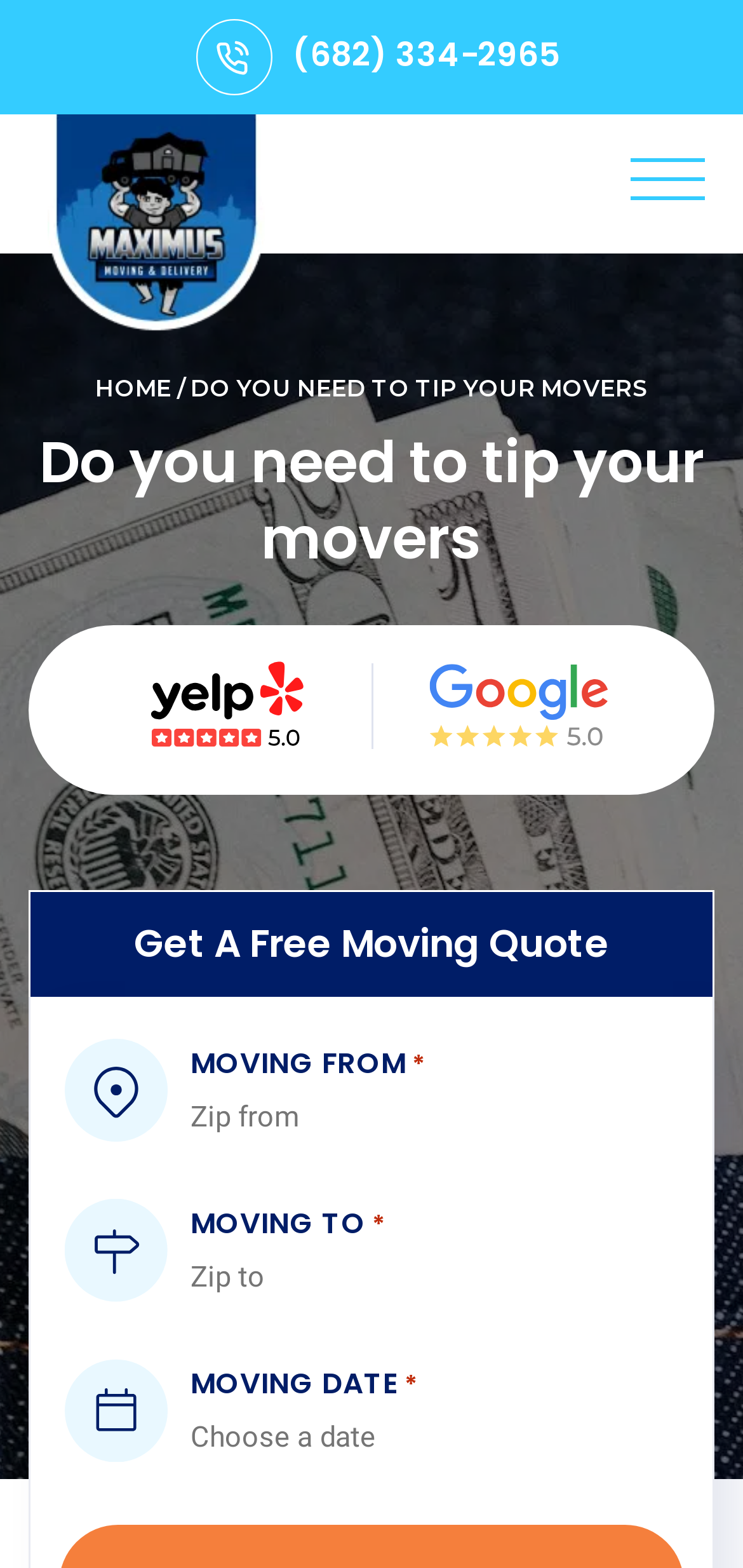Please determine the bounding box coordinates of the element's region to click for the following instruction: "Click the phone number".

[0.0, 0.0, 1.0, 0.073]